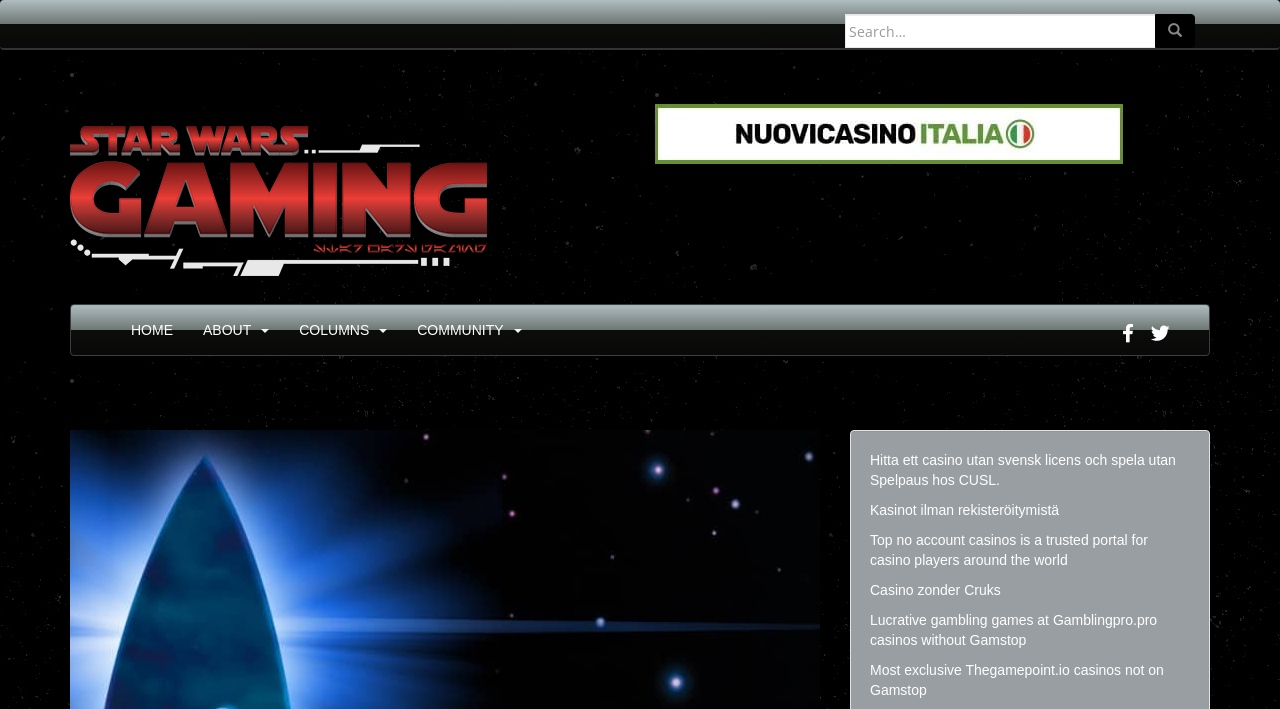Determine the bounding box coordinates of the section I need to click to execute the following instruction: "Go to HOME". Provide the coordinates as four float numbers between 0 and 1, i.e., [left, top, right, bottom].

[0.102, 0.451, 0.135, 0.48]